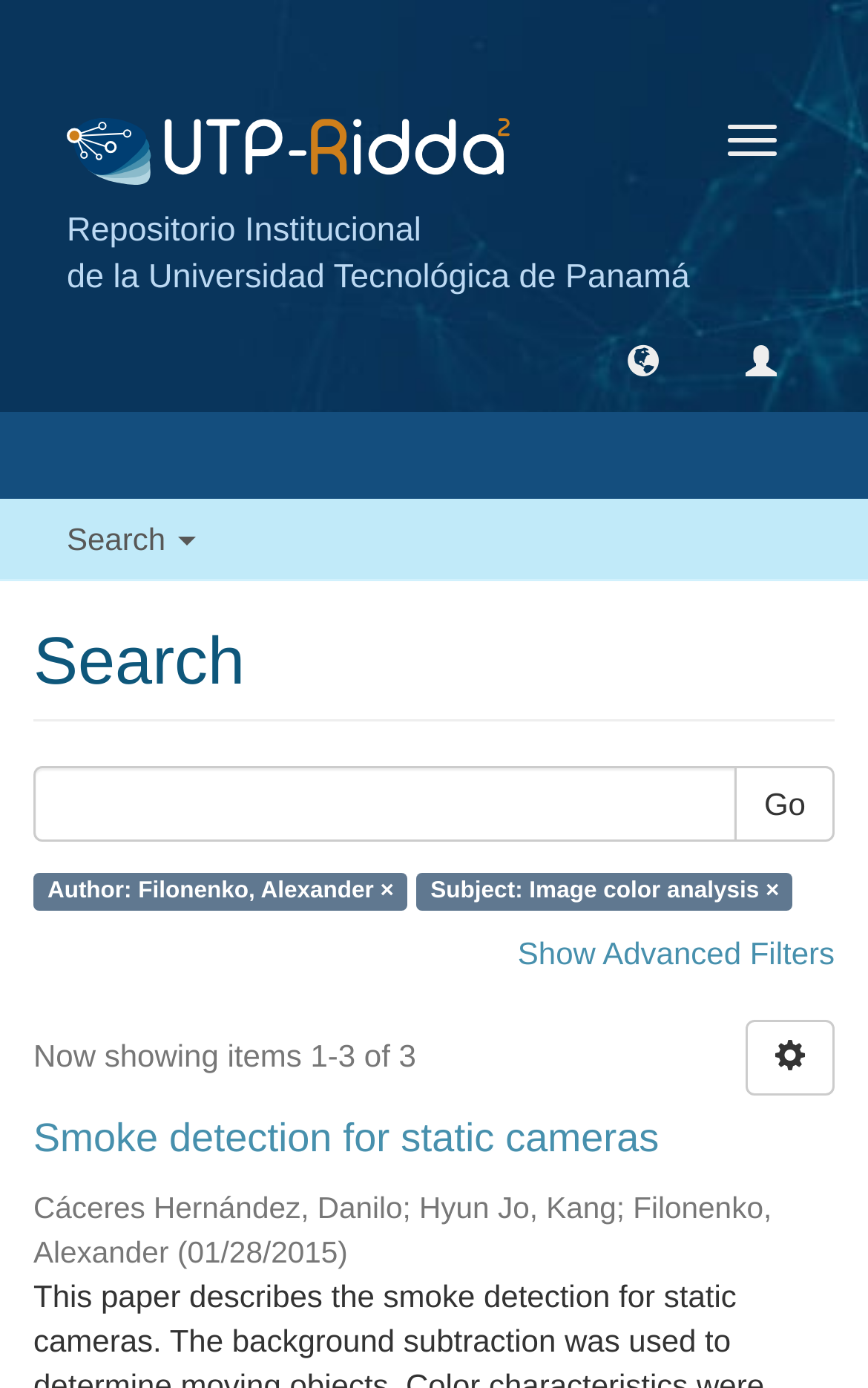What is the subject of the first search result?
Look at the image and answer with only one word or phrase.

Image color analysis